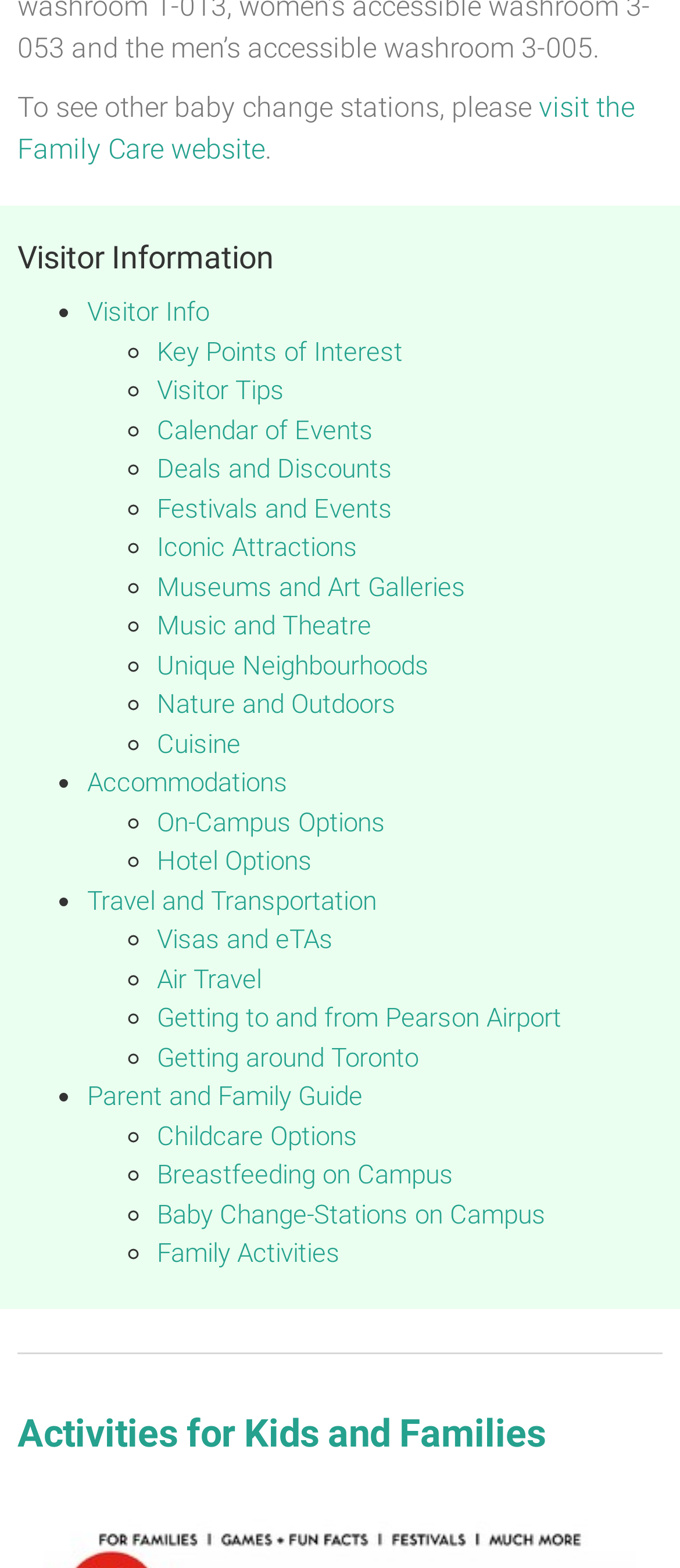Determine the bounding box coordinates of the region to click in order to accomplish the following instruction: "check Baby Change-Stations on Campus". Provide the coordinates as four float numbers between 0 and 1, specifically [left, top, right, bottom].

[0.231, 0.764, 0.803, 0.784]